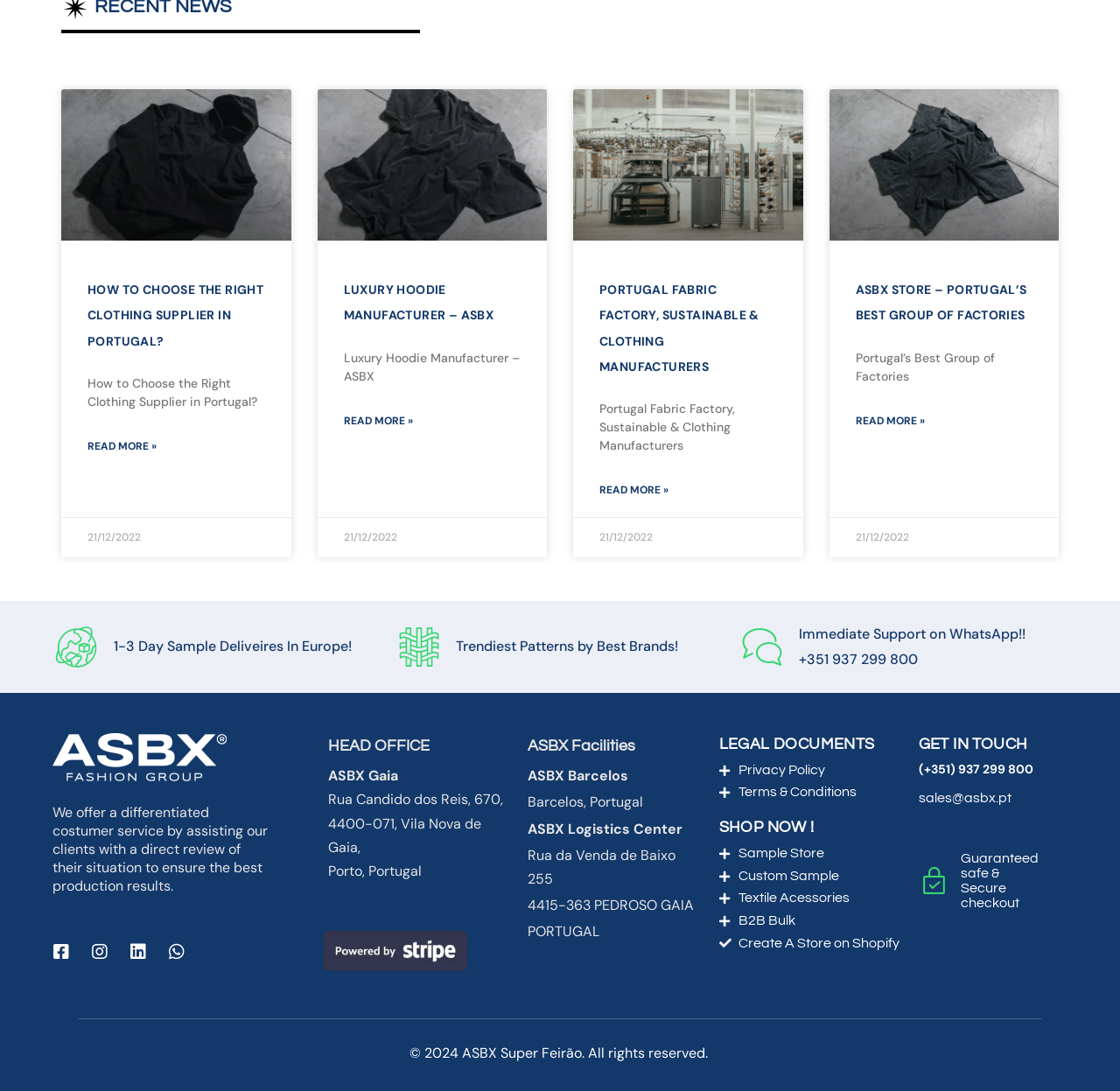Please identify the bounding box coordinates of the area I need to click to accomplish the following instruction: "View the 'ASBX STORE – PORTUGAL’S BEST GROUP OF FACTORIES' article".

[0.764, 0.252, 0.922, 0.3]